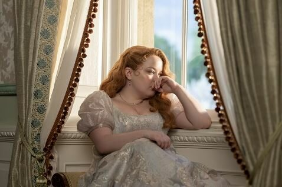Generate an in-depth description of the visual content.

In this evocative image from the highly anticipated "Bridgerton" Season 3, a young woman with flowing red hair is captured in a moment of contemplation. She sits elegantly by a window, dressed in a stunning, soft-colored gown adorned with delicate details that reflect the opulence of London's high society. The soft lighting bathes the scene, enhancing her wistful expression as she rests her chin on her hand, lost in thought. The luxurious drapery surrounding the window hints at the grandeur of her surroundings, while the outside world remains a blur, adding a sense of introspection to the moment. This visual encapsulates the themes of love and longing that are central to the series, as fans eagerly await its return to Netflix in May and June 2024.